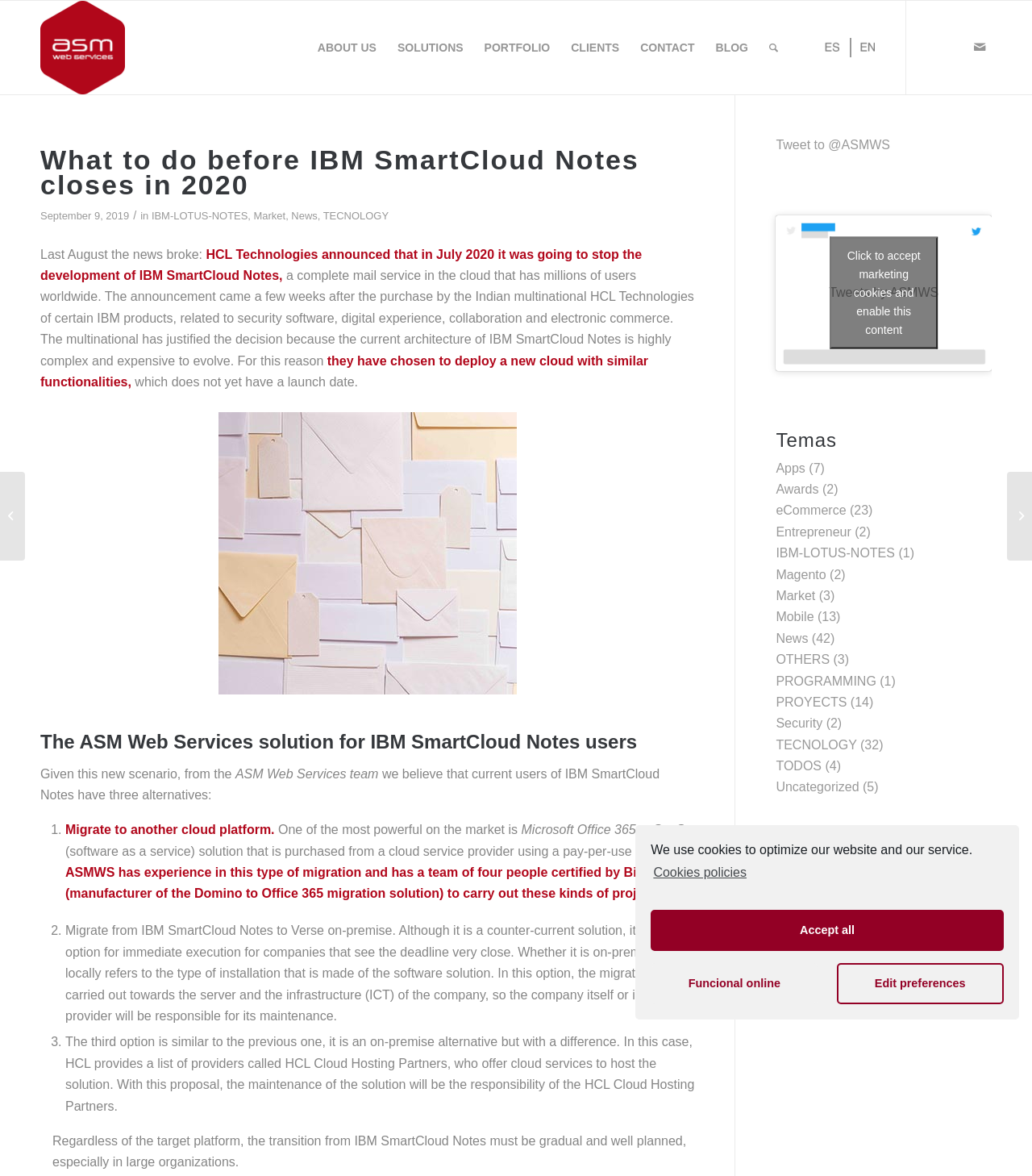Please determine the bounding box coordinates of the area that needs to be clicked to complete this task: 'Search for something'. The coordinates must be four float numbers between 0 and 1, formatted as [left, top, right, bottom].

None